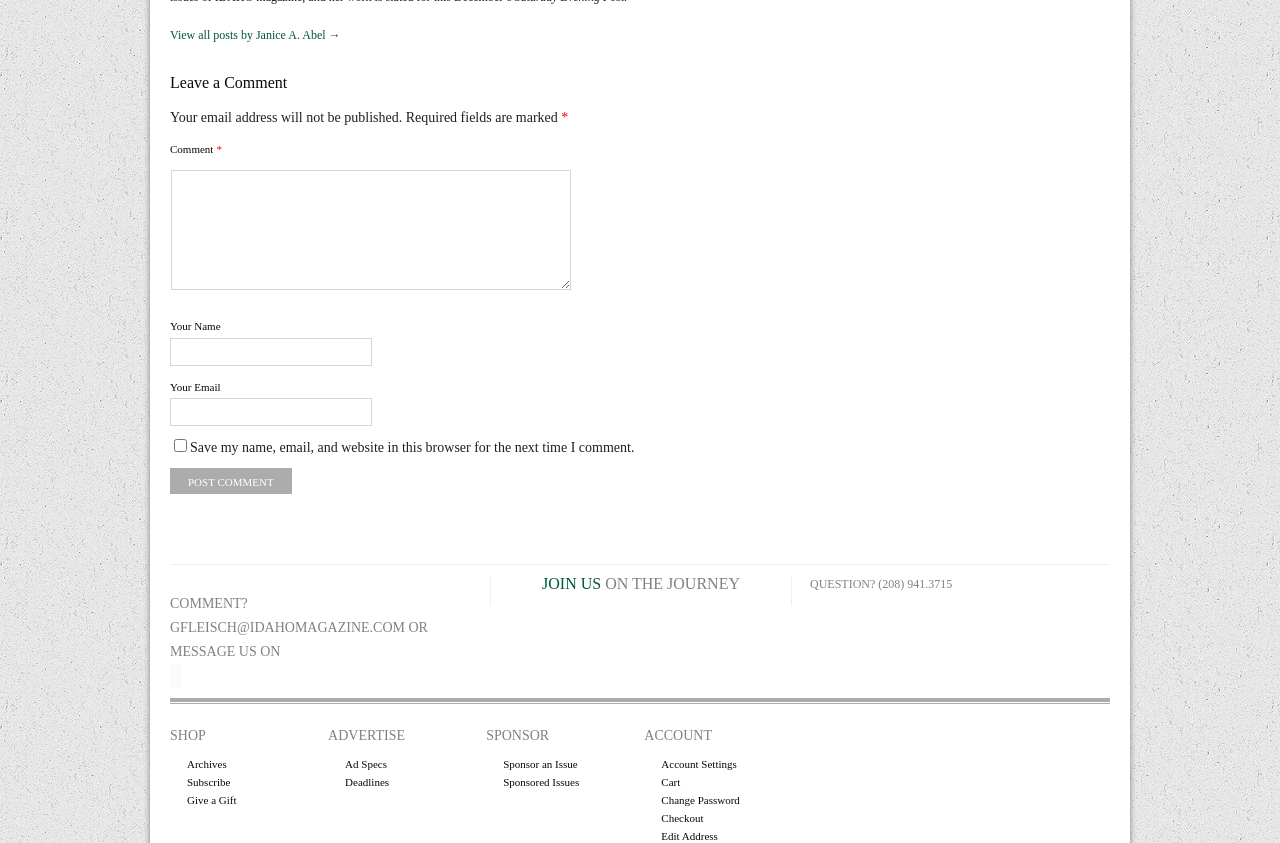Please mark the bounding box coordinates of the area that should be clicked to carry out the instruction: "Contact us".

[0.633, 0.685, 0.744, 0.701]